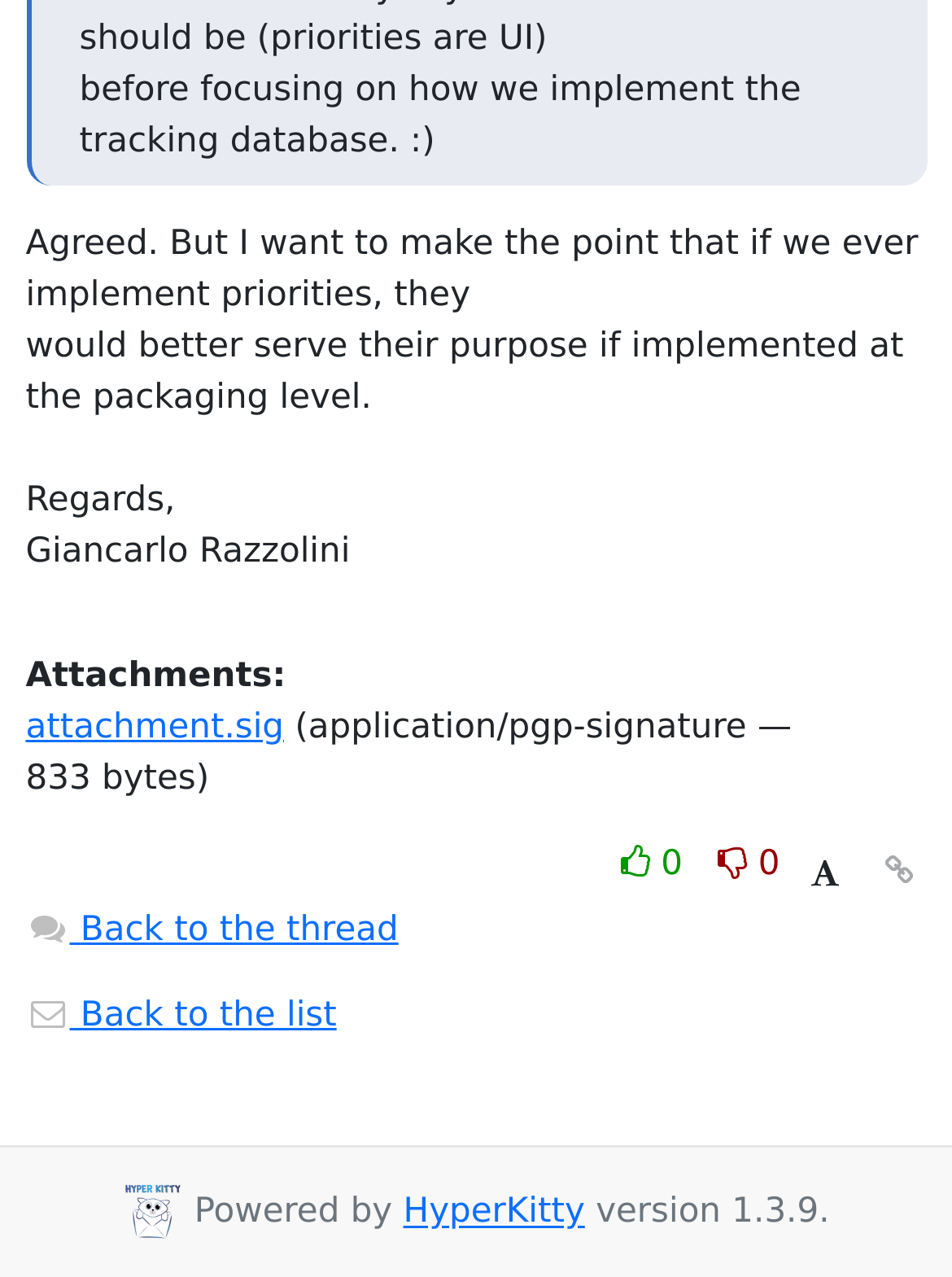Please determine the bounding box coordinates for the element that should be clicked to follow these instructions: "Visit HyperKitty website".

[0.424, 0.935, 0.614, 0.965]